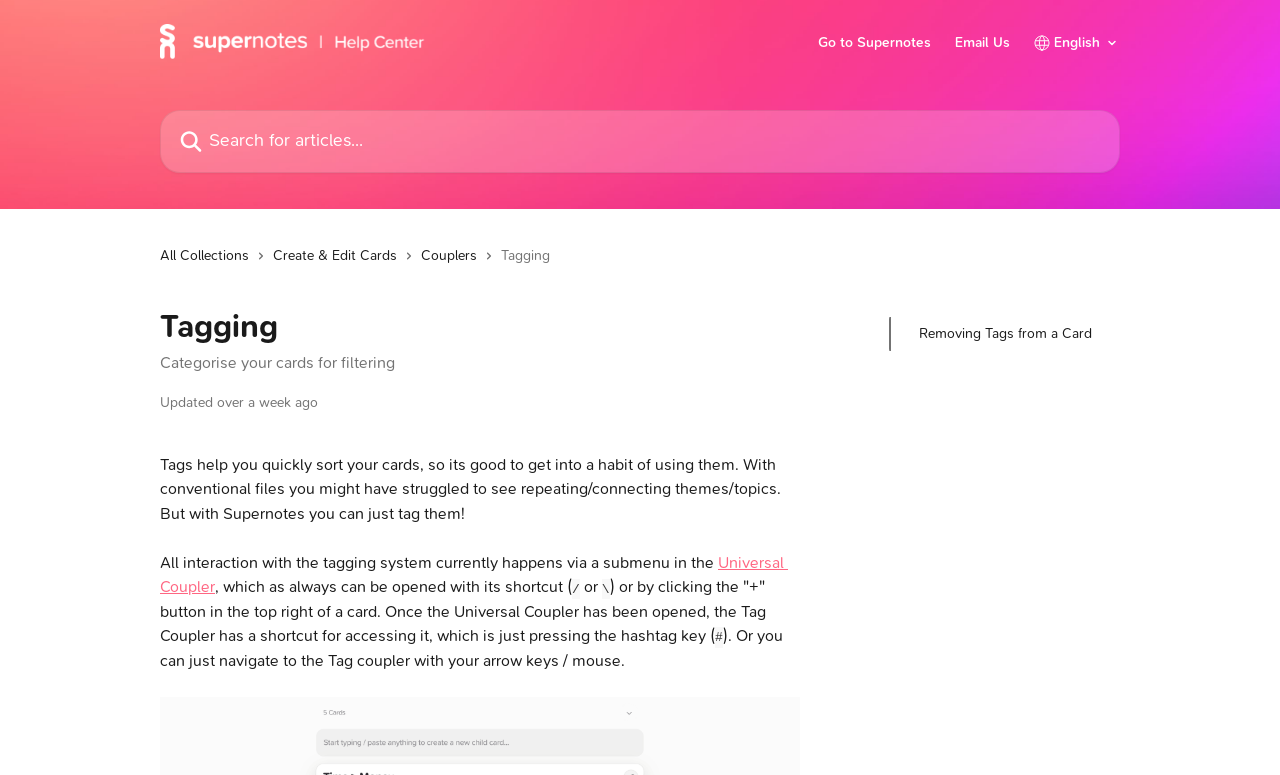Please determine the bounding box coordinates for the element that should be clicked to follow these instructions: "Search for articles".

[0.125, 0.142, 0.875, 0.223]